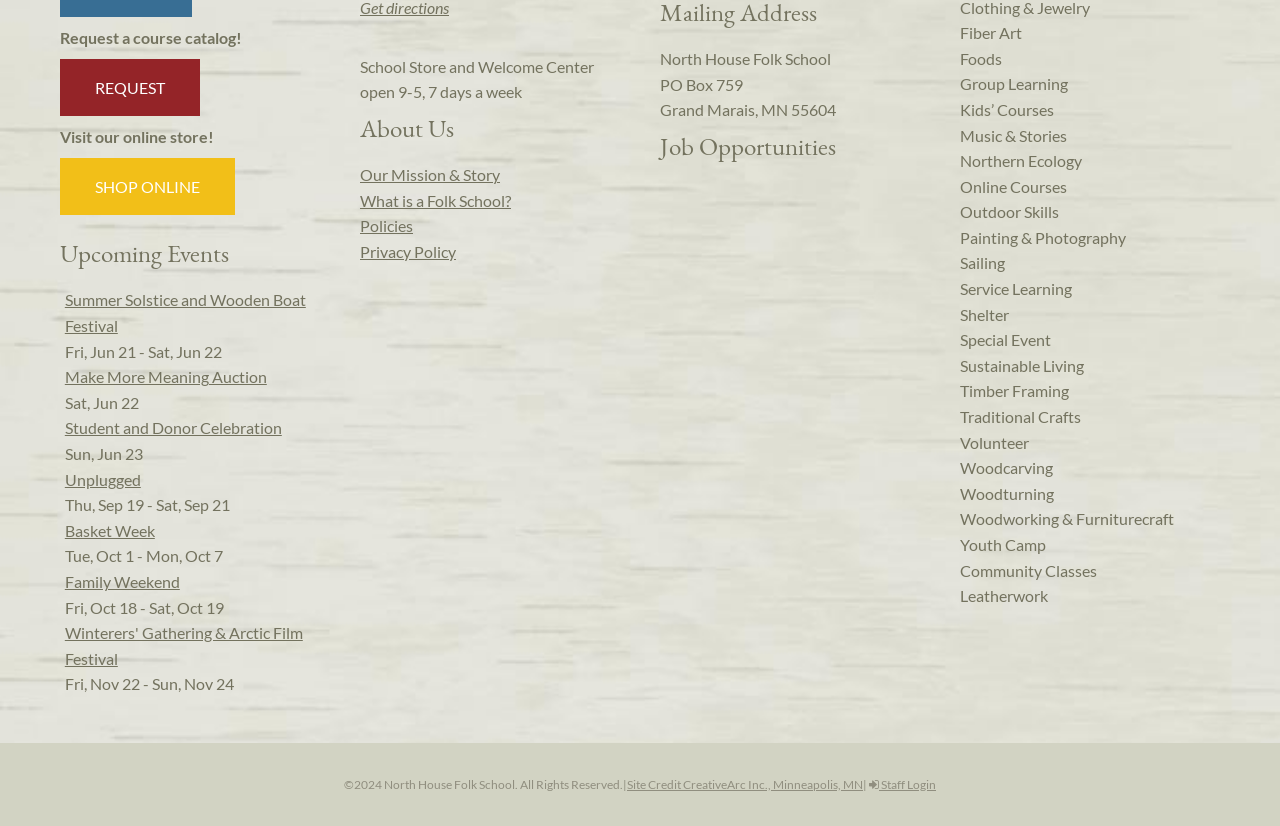What type of events are listed on the webpage?
Please provide a comprehensive answer based on the visual information in the image.

I found the answer by looking at the heading element with the bounding box coordinates [0.047, 0.291, 0.25, 0.324], which contains the text 'Upcoming Events', and the subsequent link elements that list various events.